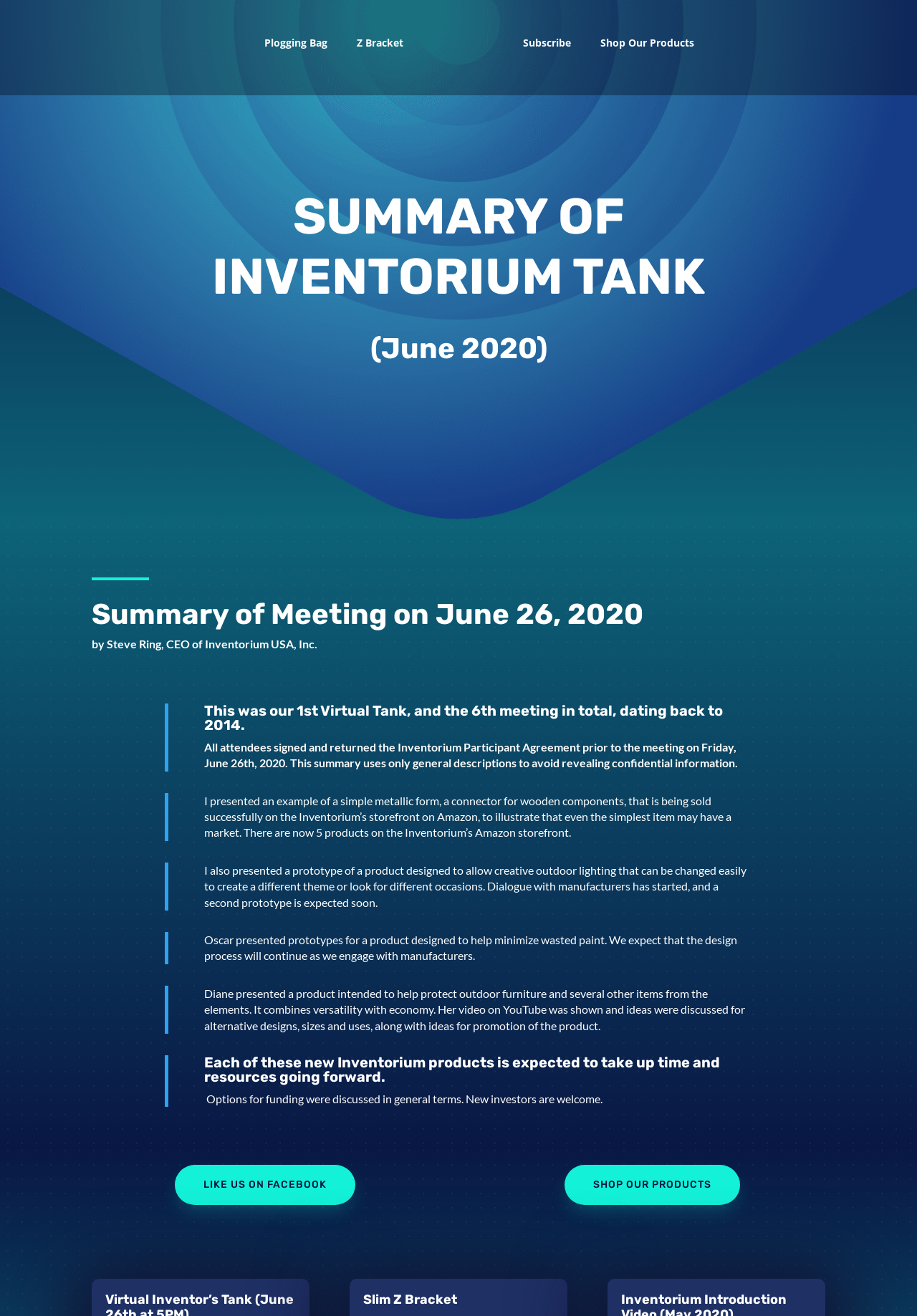How many products are on the Inventorium’s Amazon storefront?
Please answer the question with as much detail as possible using the screenshot.

The answer can be found in the blockquote where it is mentioned that 'There are now 5 products on the Inventorium’s Amazon storefront'.